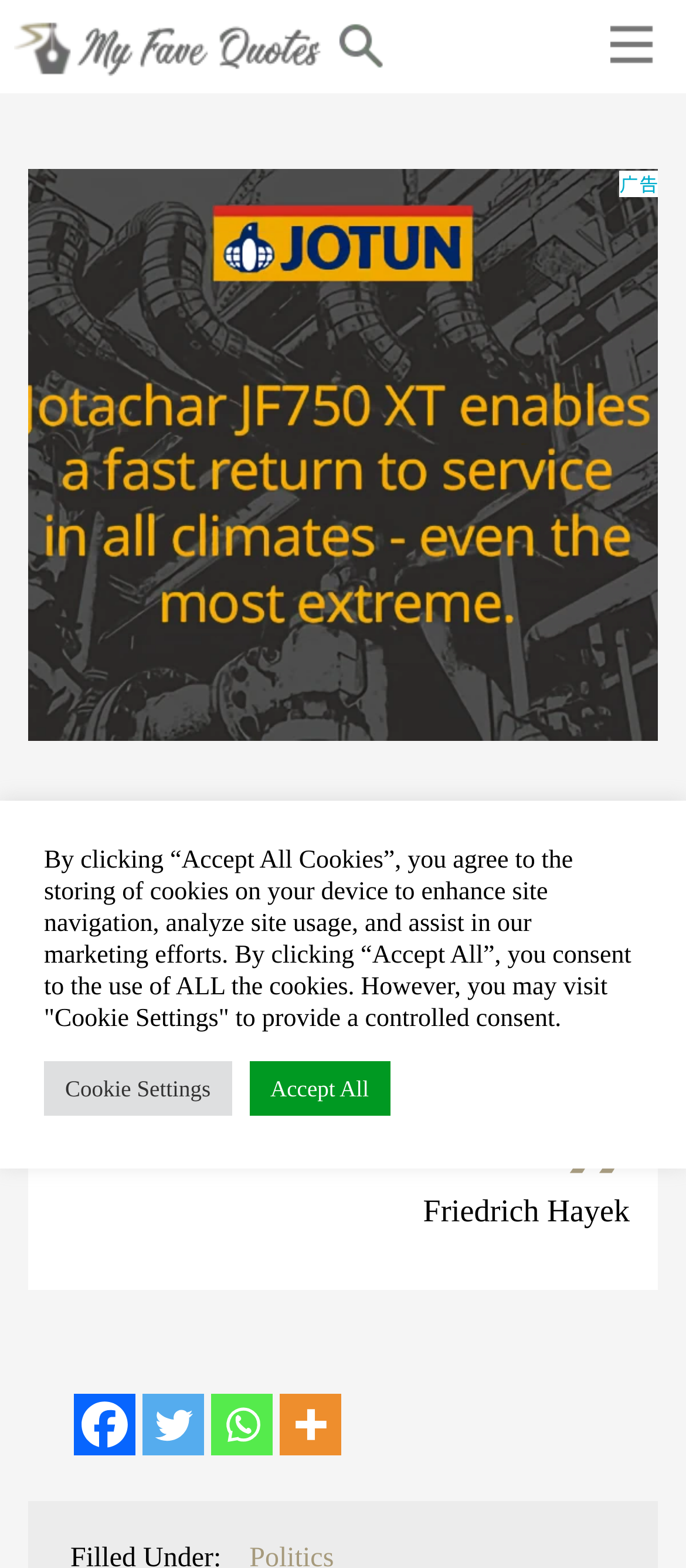Please analyze the image and give a detailed answer to the question:
What is the bounding box coordinate of the quote?

The bounding box coordinate of the quote is [0.21, 0.604, 0.79, 0.724], which is mentioned in the StaticText element with the text 'Under the Rule of Law…the individual is free to pursue his personal ends and desires, certain that the powers of government will not be used deliberately to frustrate his efforts.'